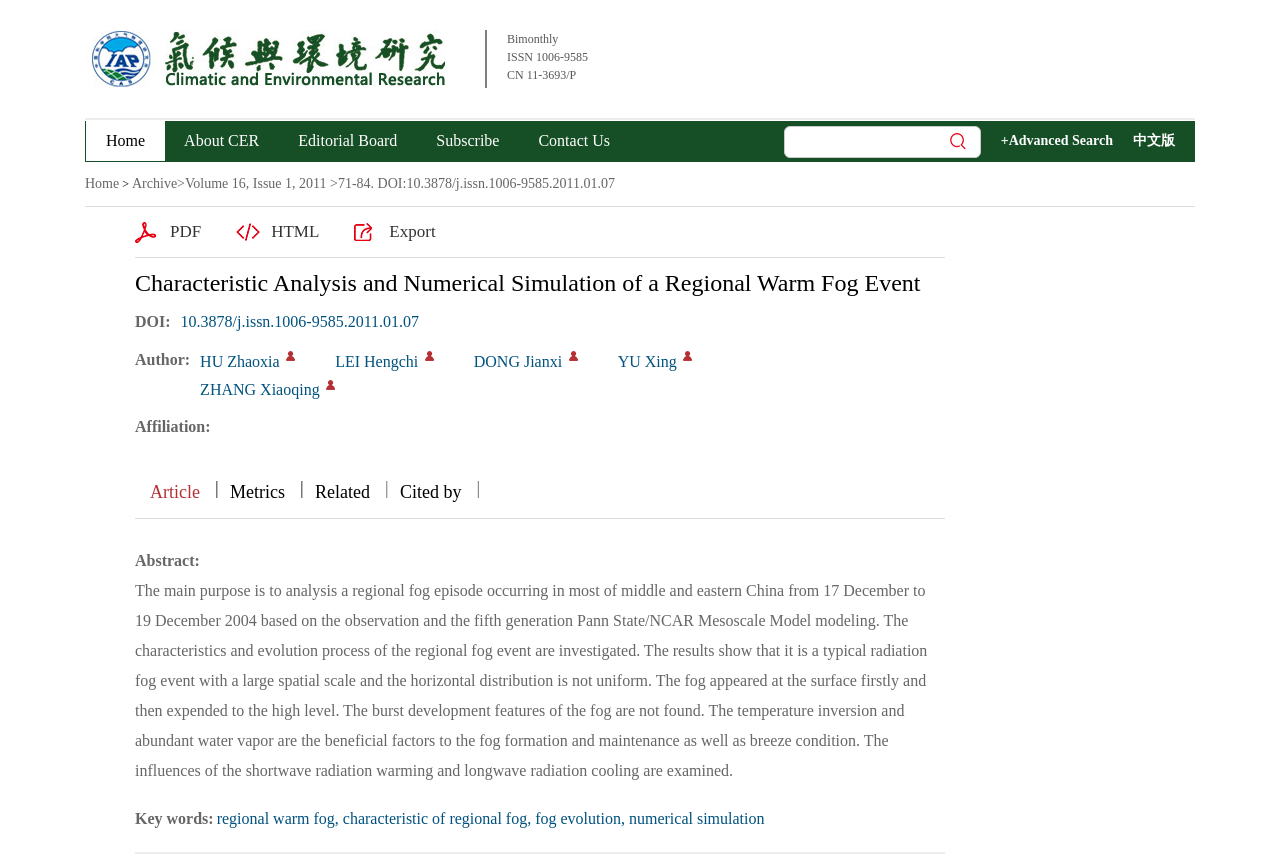Provide a brief response to the question below using a single word or phrase: 
What is the main topic of the article?

regional warm fog